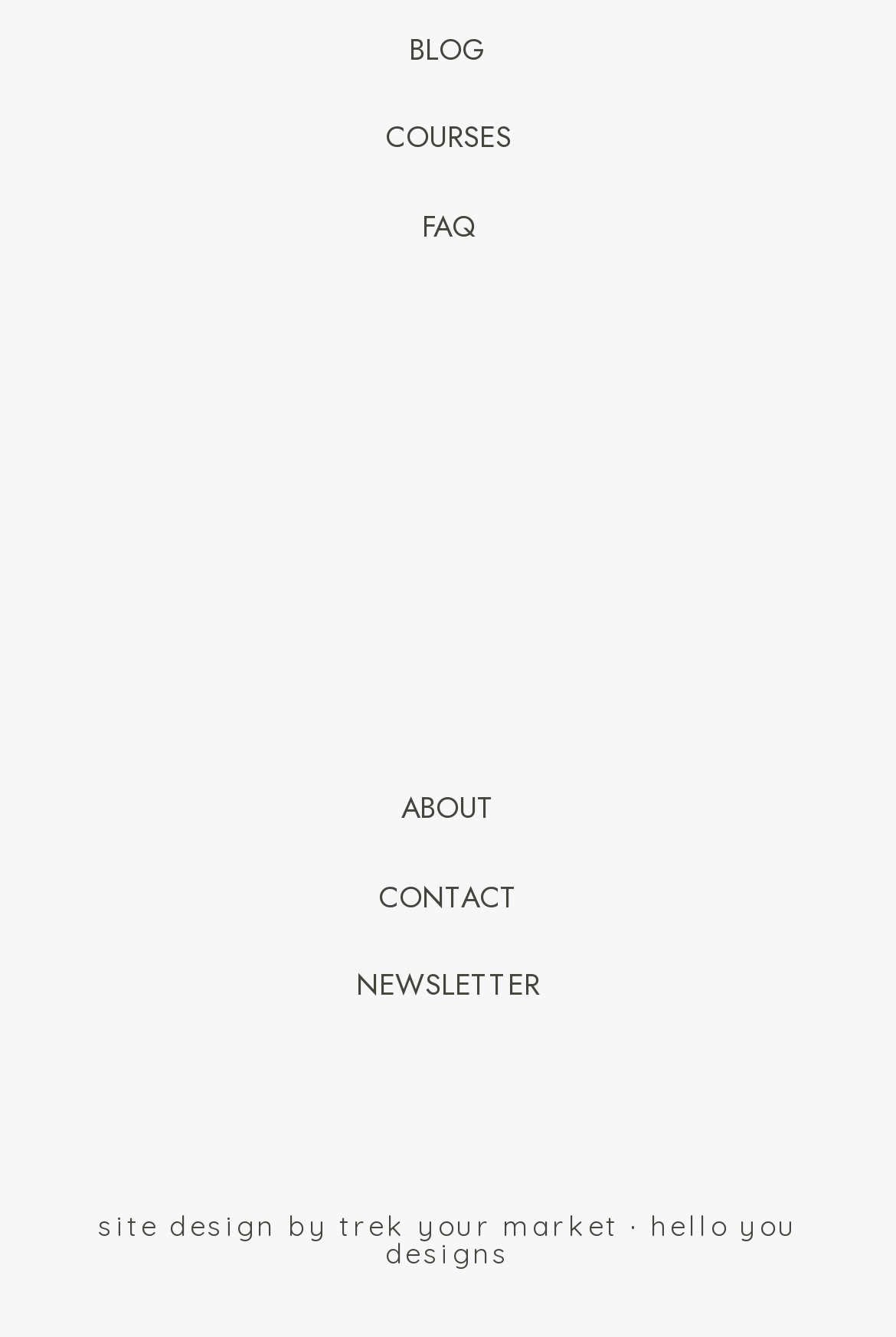How many main navigation links are there?
Craft a detailed and extensive response to the question.

I counted the number of links in the main navigation menu, which are 'BLOG', 'COURSES', 'FAQ', 'ABOUT', 'CONTACT', and 'NEWSLETTER'. There are 6 links in total.